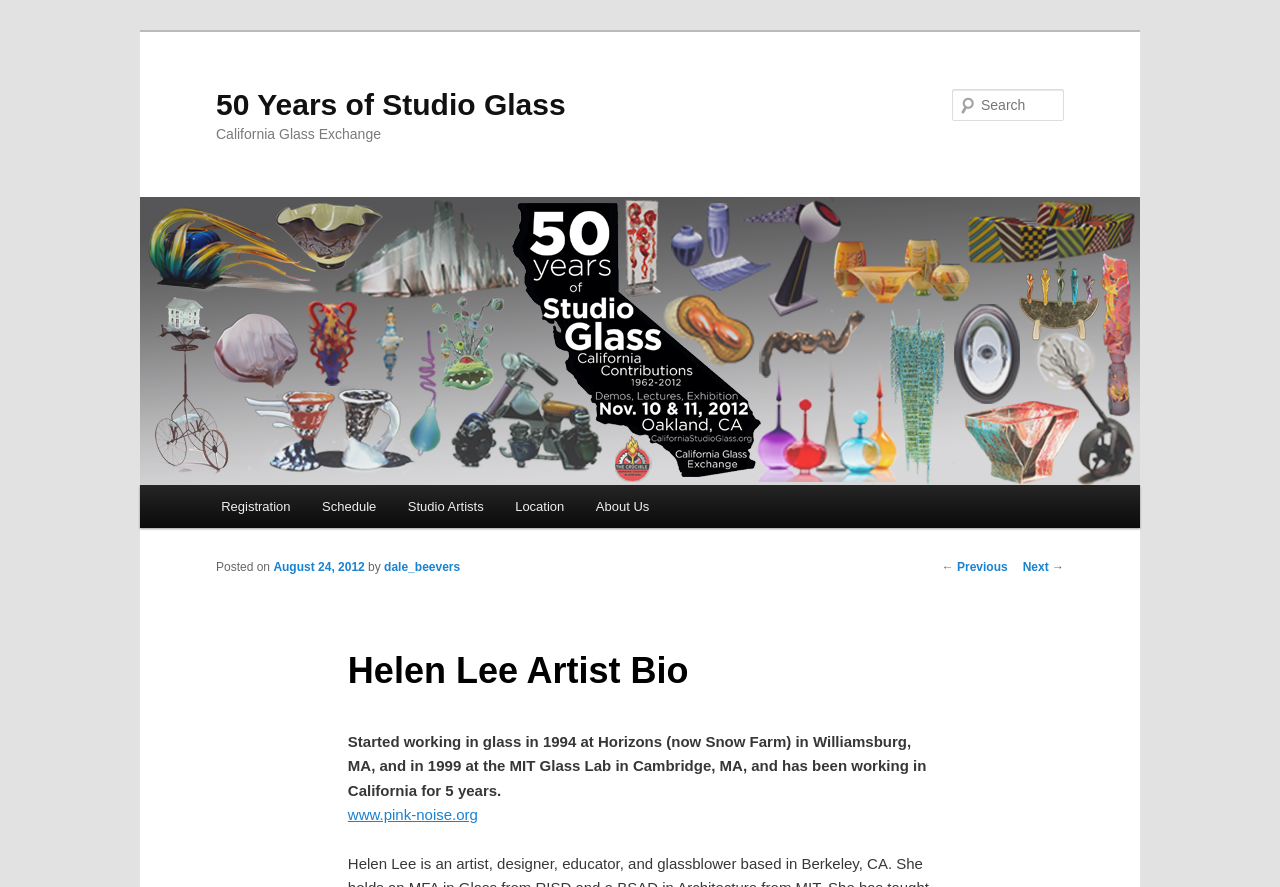How many years has Helen Lee been working in California?
Answer the question based on the image using a single word or a brief phrase.

5 years